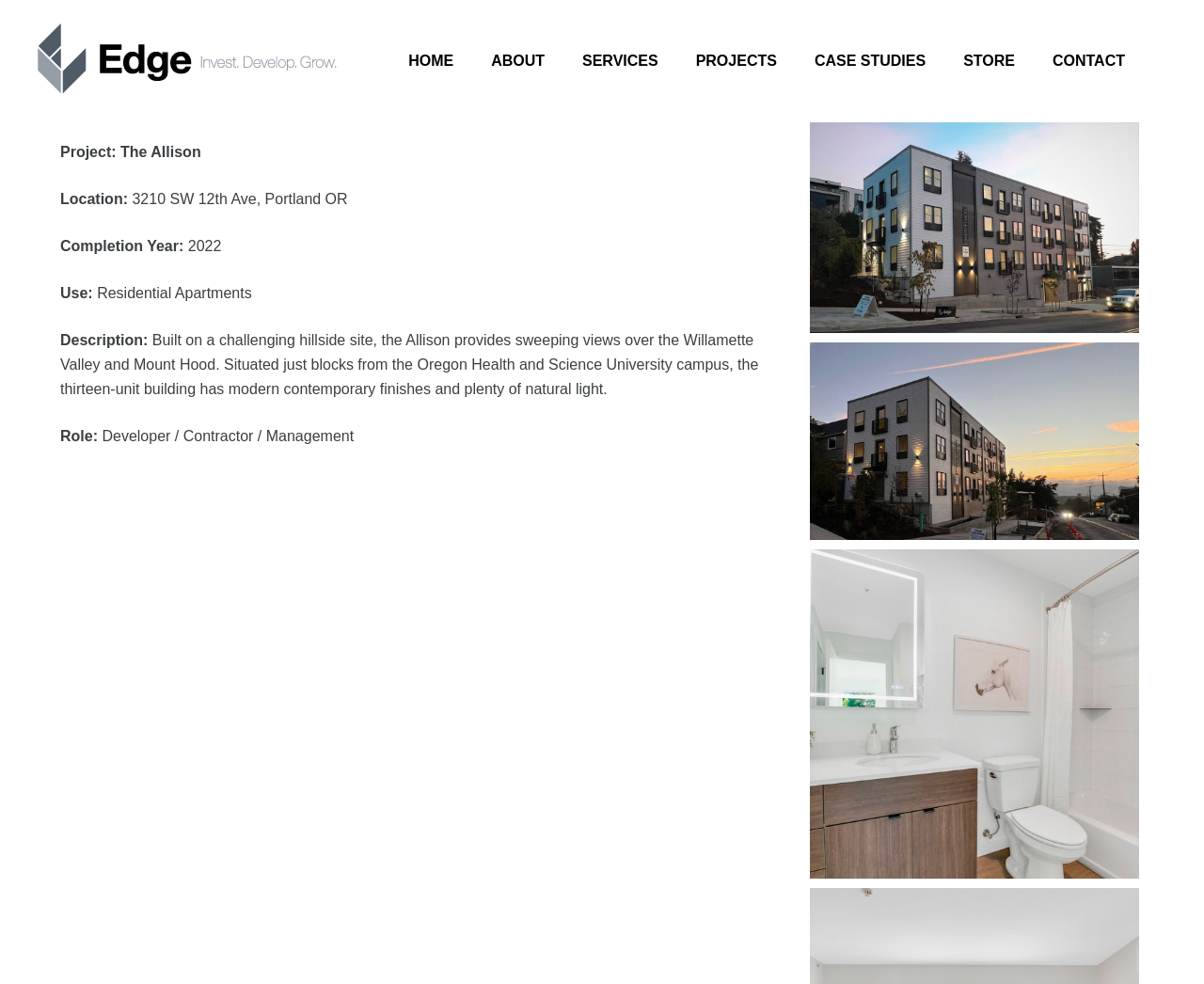Provide the bounding box coordinates of the HTML element described by the text: "Case Studies".

[0.667, 0.043, 0.778, 0.081]